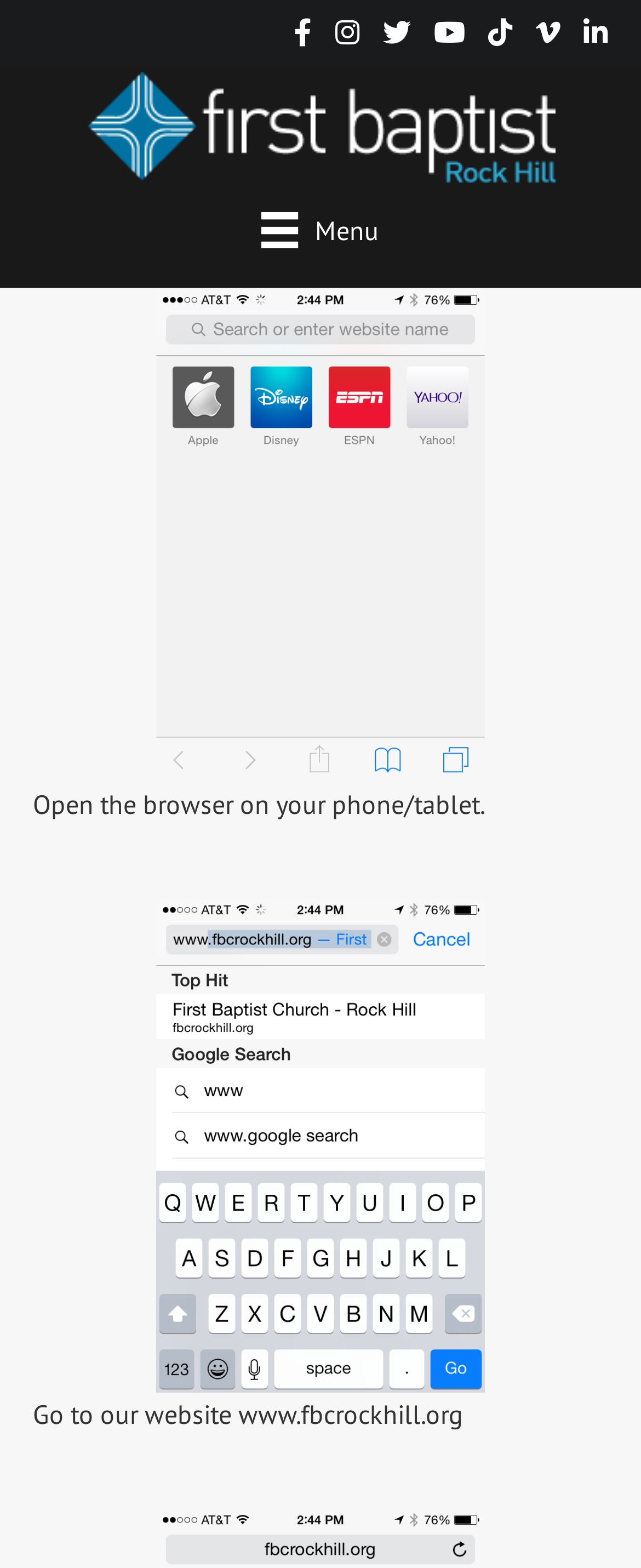Give a short answer to this question using one word or a phrase:
What is the URL of the church website?

www.fbcrockhill.org